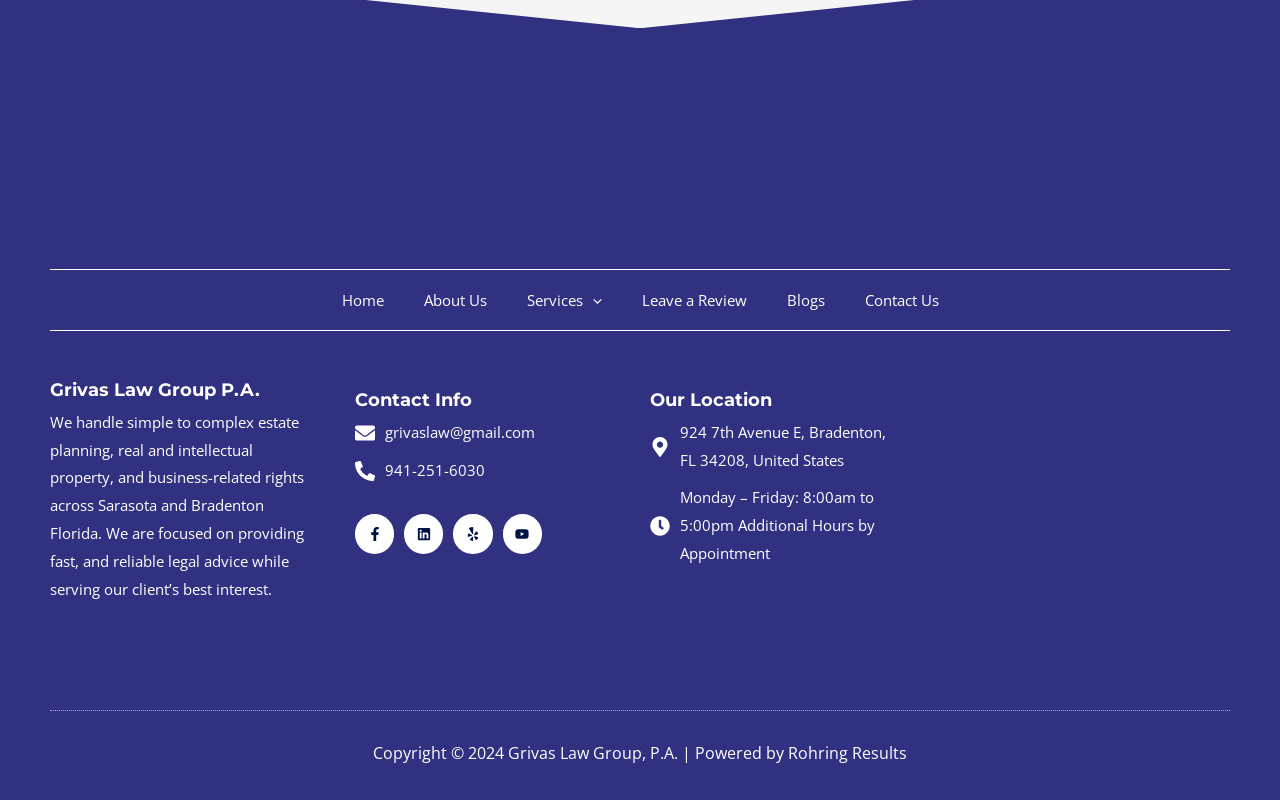What are the office hours of the law group?
Using the image, answer in one word or phrase.

Monday – Friday: 8:00am to 5:00pm